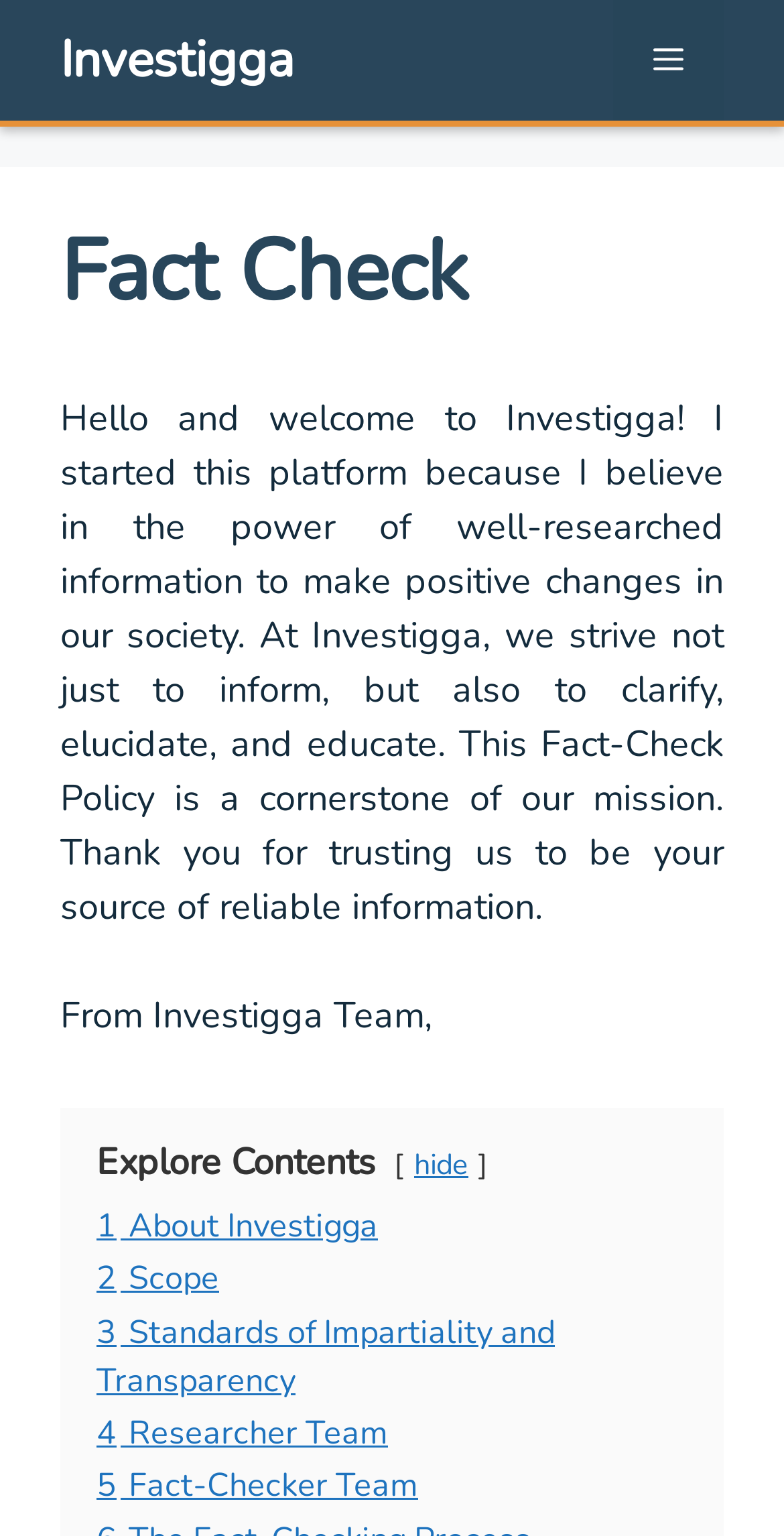Provide an in-depth caption for the contents of the webpage.

The webpage is a fact-checking platform called Investigga, with a banner at the top that spans the entire width of the page. The banner contains a link to the website's homepage, labeled "Investigga", positioned near the left edge of the page. To the right of the link is a navigation menu toggle button labeled "Menu", which is not expanded by default.

Below the banner is a header section that takes up about a quarter of the page's height. The header contains a heading that reads "Fact Check" and is centered horizontally. 

Underneath the header is a large block of text that occupies most of the page's content area. The text is a welcome message from the Investigga team, explaining the platform's mission and purpose. The message is divided into two paragraphs, with the first paragraph being longer and more descriptive. The second paragraph is shorter and simply reads "From Investigga Team,".

Below the welcome message is a call-to-action button labeled "Explore Contents", positioned near the top-left corner of the content area. To the right of the button is a link labeled "hide", which is likely used to hide or show additional content.

Further down the page are five links, each labeled with a number and a descriptive title, such as "1 About Investigga", "2 Scope", and so on. These links are arranged vertically and take up about a quarter of the page's height. They appear to be navigation links to different sections of the website.